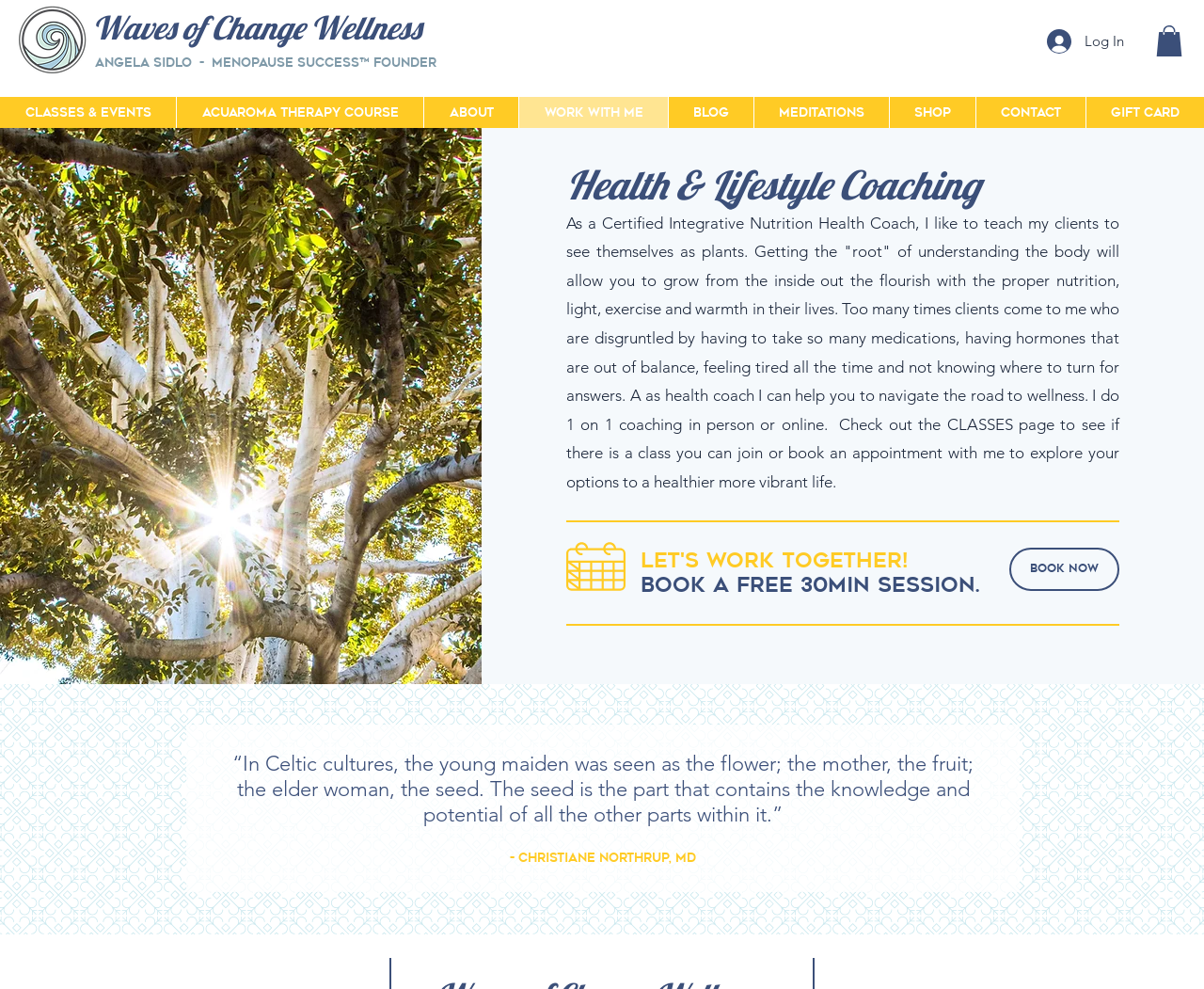Show the bounding box coordinates of the region that should be clicked to follow the instruction: "Read the blog."

[0.555, 0.098, 0.626, 0.129]